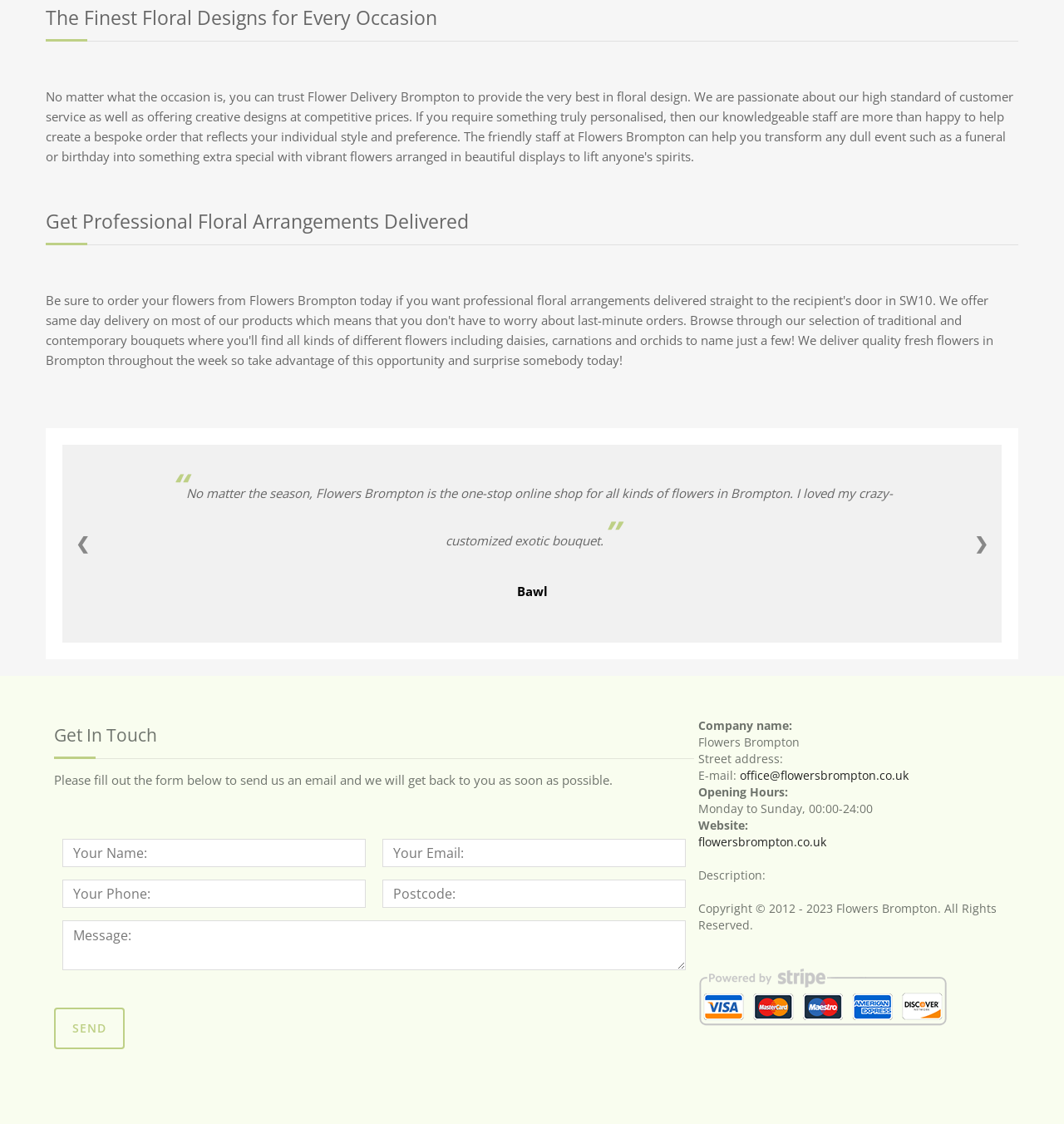Select the bounding box coordinates of the element I need to click to carry out the following instruction: "Click the 'Send' button".

[0.051, 0.896, 0.117, 0.934]